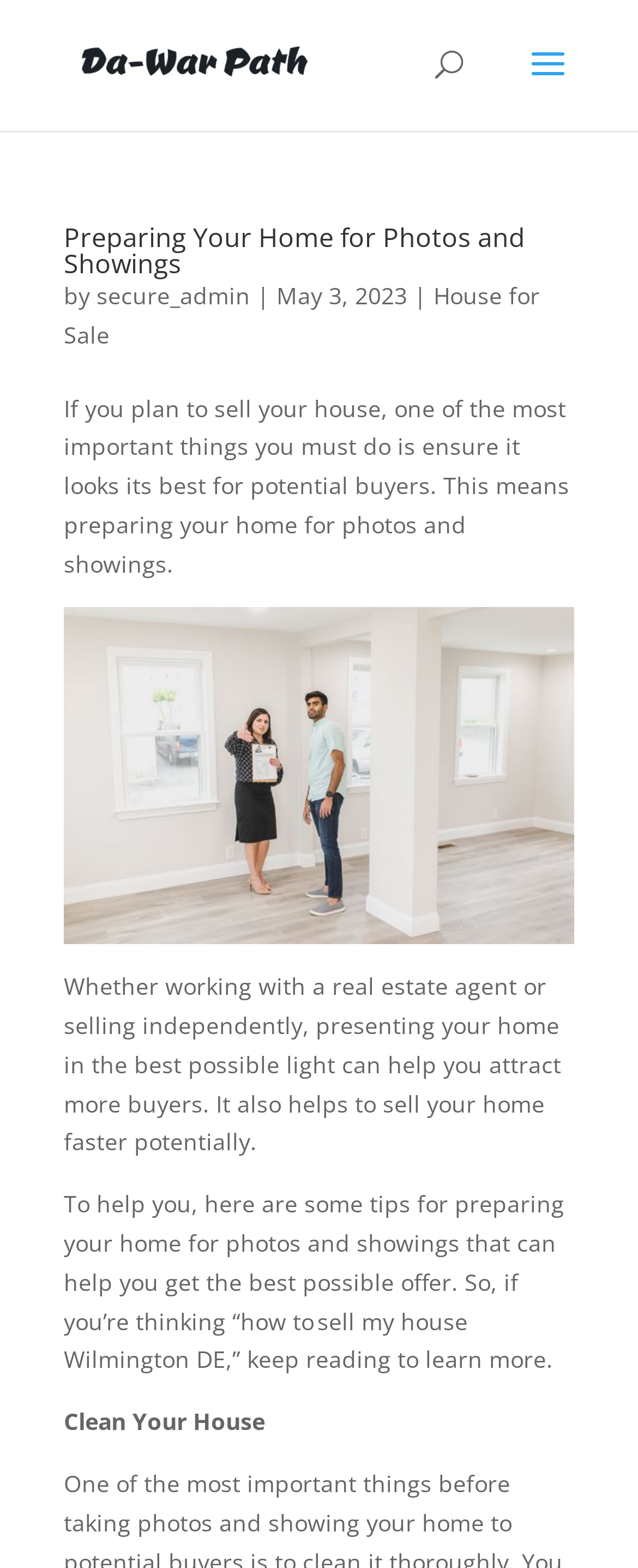Given the element description: "alt="Da-War Path"", predict the bounding box coordinates of the UI element it refers to, using four float numbers between 0 and 1, i.e., [left, top, right, bottom].

[0.11, 0.03, 0.492, 0.05]